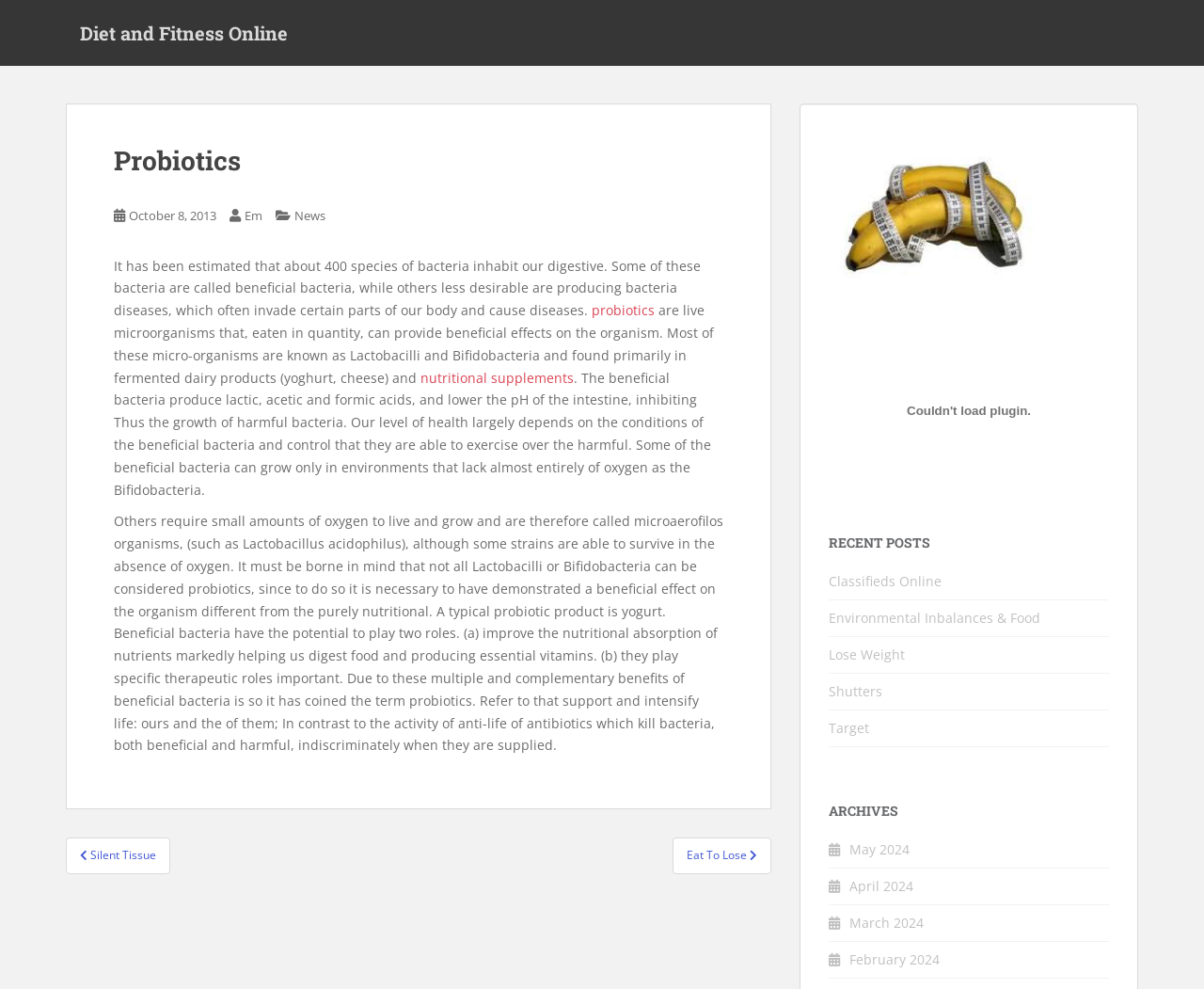Please identify the bounding box coordinates of the region to click in order to complete the task: "Click on the 'Probiotics' heading". The coordinates must be four float numbers between 0 and 1, specified as [left, top, right, bottom].

[0.095, 0.148, 0.601, 0.178]